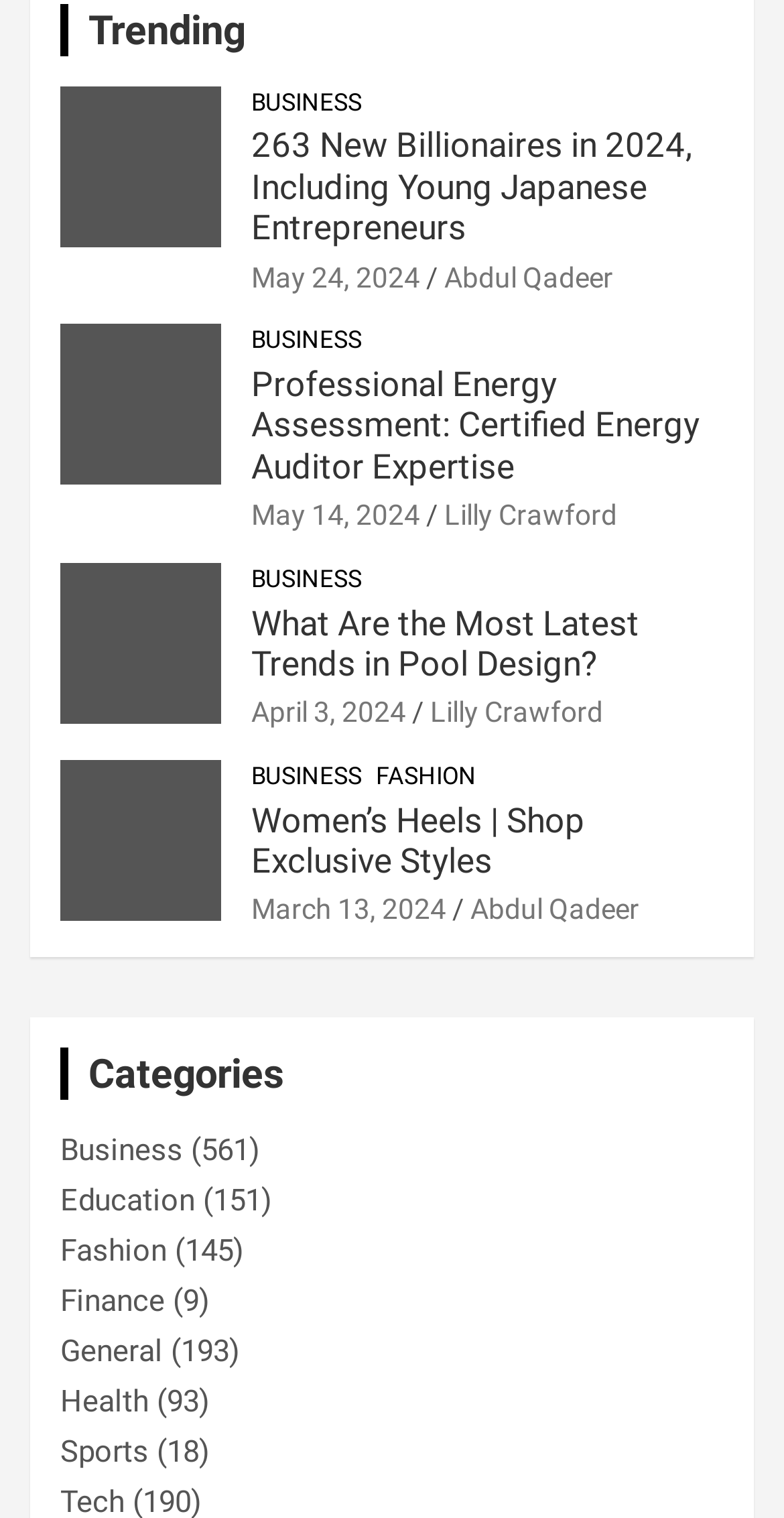Identify the bounding box coordinates of the clickable region required to complete the instruction: "Visit the faculty page". The coordinates should be given as four float numbers within the range of 0 and 1, i.e., [left, top, right, bottom].

None